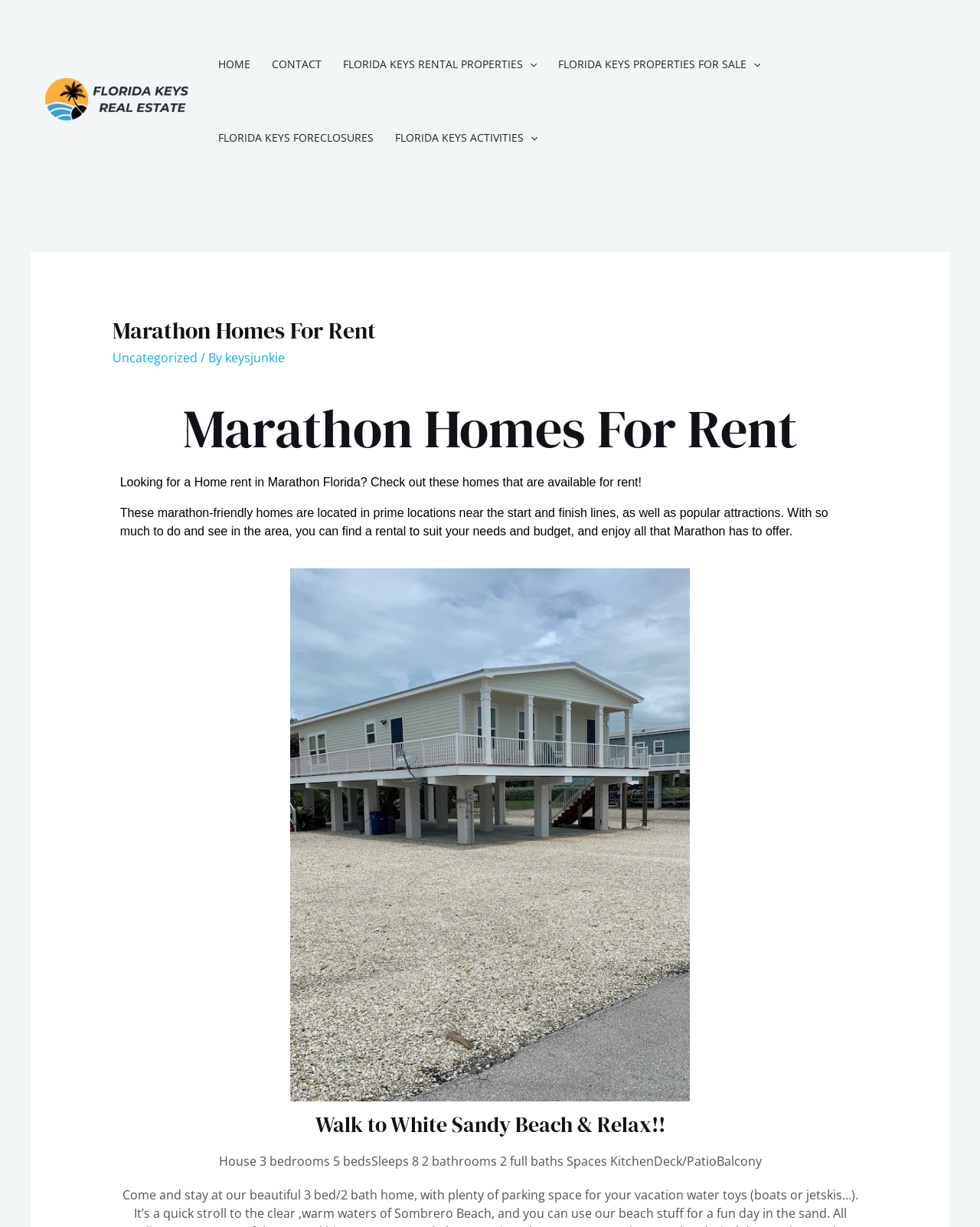Based on the element description "Florida Keys Rental Properties", predict the bounding box coordinates of the UI element.

[0.339, 0.023, 0.559, 0.083]